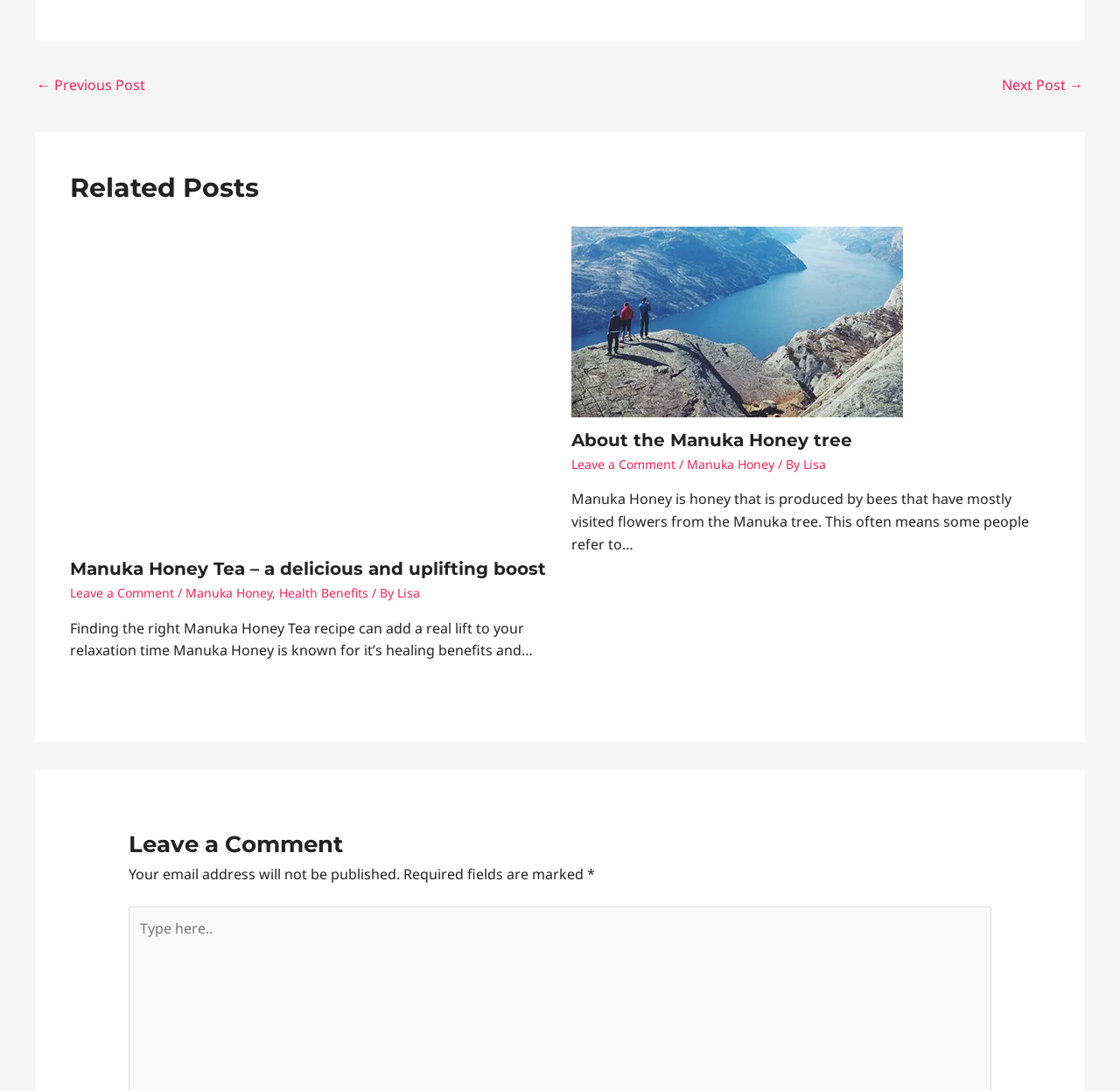Specify the bounding box coordinates for the region that must be clicked to perform the given instruction: "Click the 'Next Post →' link".

[0.895, 0.064, 0.967, 0.094]